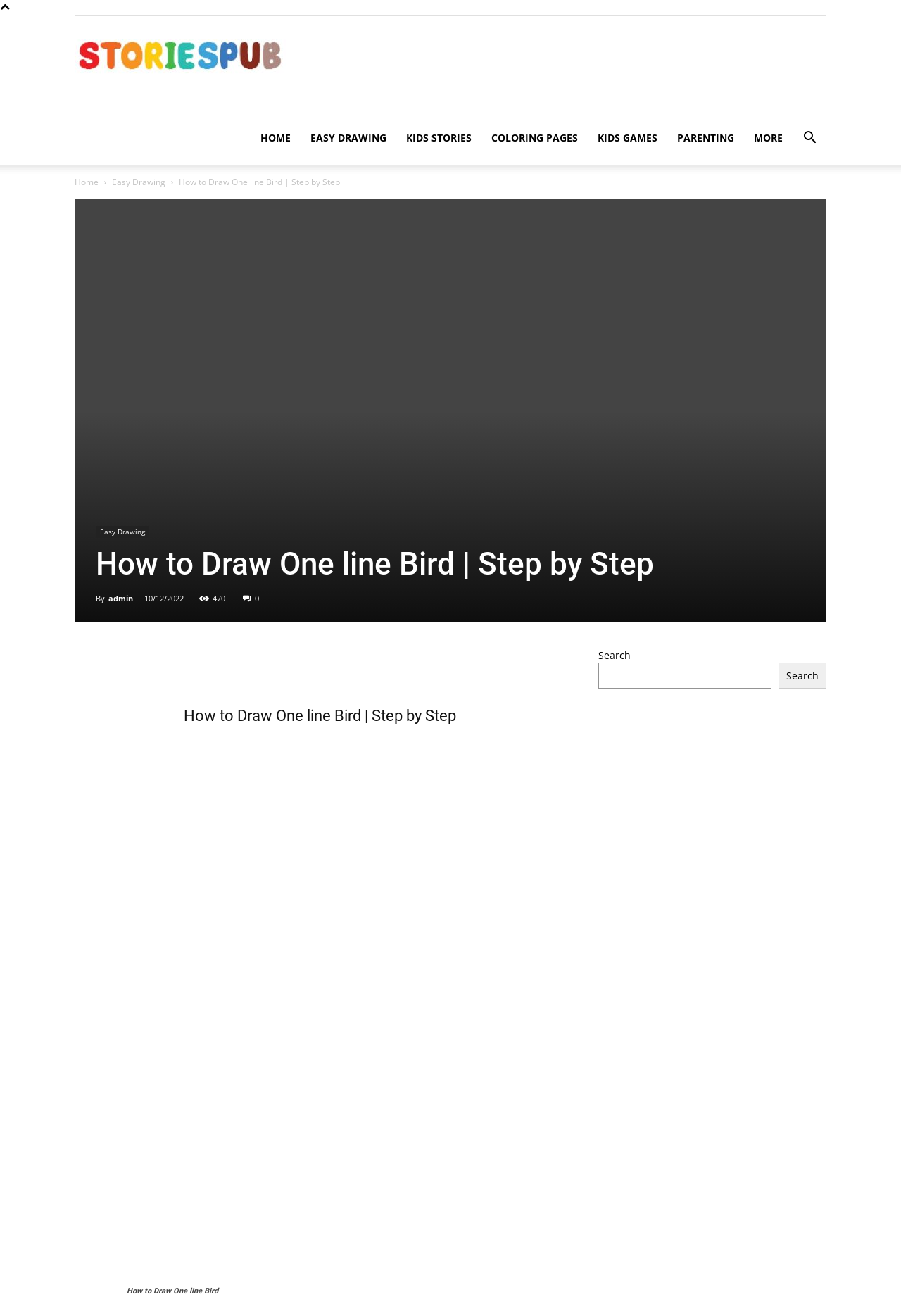Please provide a one-word or phrase answer to the question: 
What is the purpose of the search bar?

To search the website